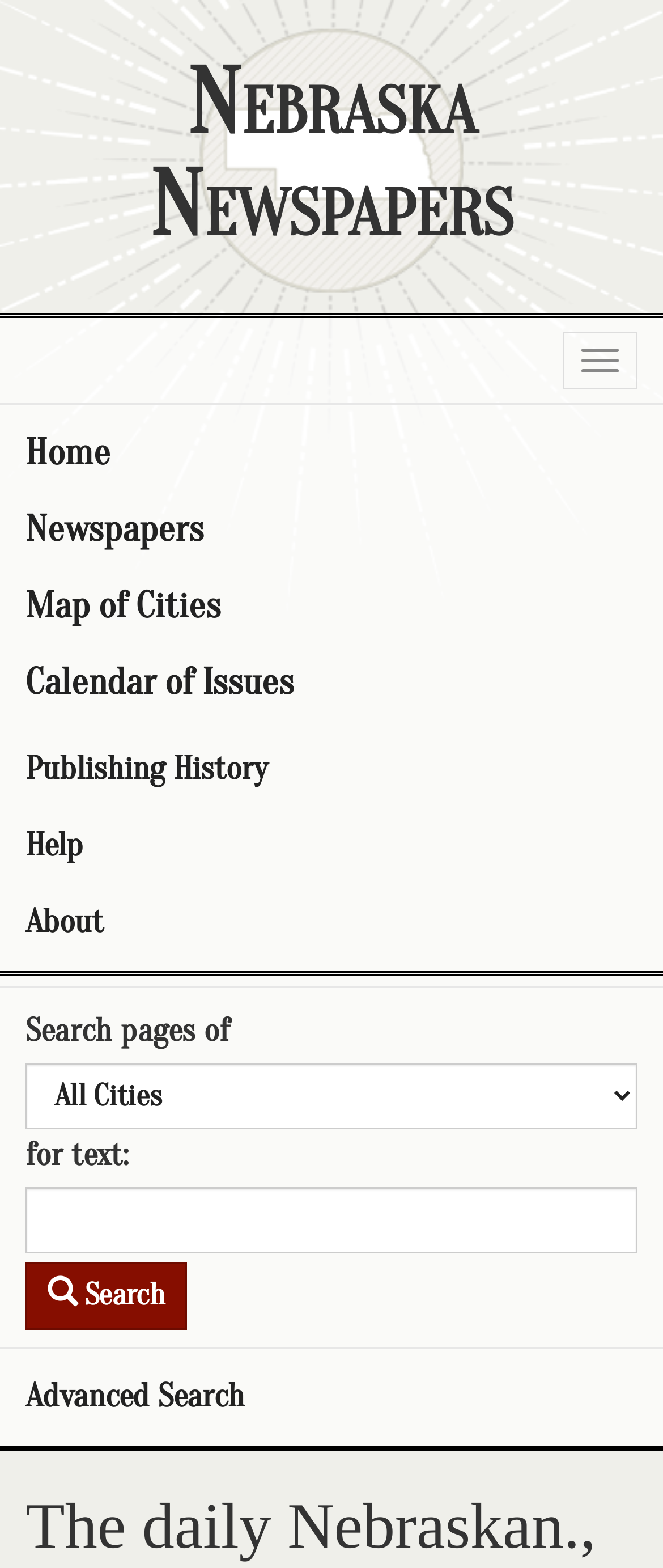Please specify the bounding box coordinates of the clickable section necessary to execute the following command: "Click on the Toggle navigation button".

[0.849, 0.211, 0.962, 0.248]